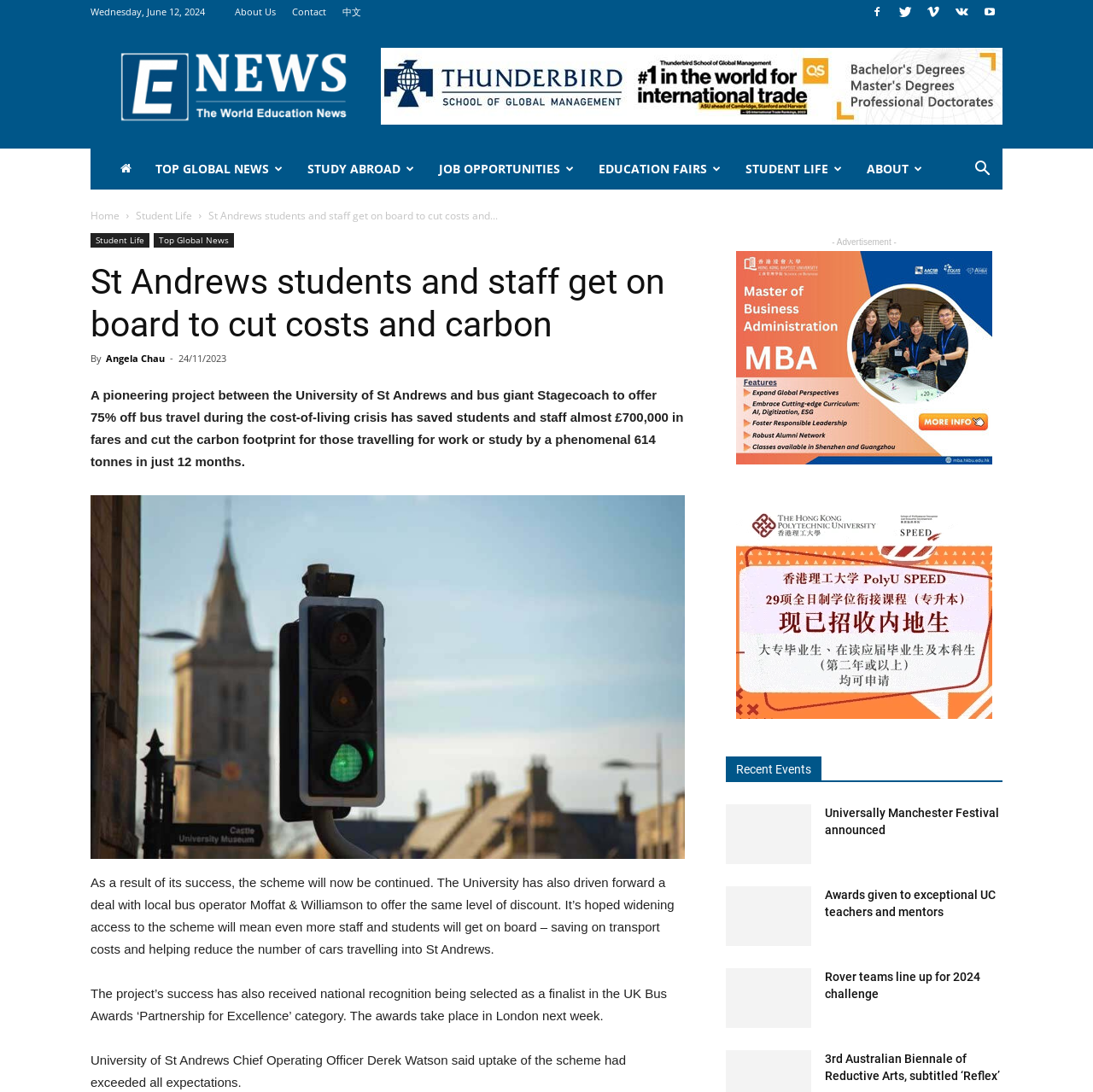Pinpoint the bounding box coordinates of the area that should be clicked to complete the following instruction: "Click the 'About Us' link". The coordinates must be given as four float numbers between 0 and 1, i.e., [left, top, right, bottom].

[0.215, 0.005, 0.252, 0.016]